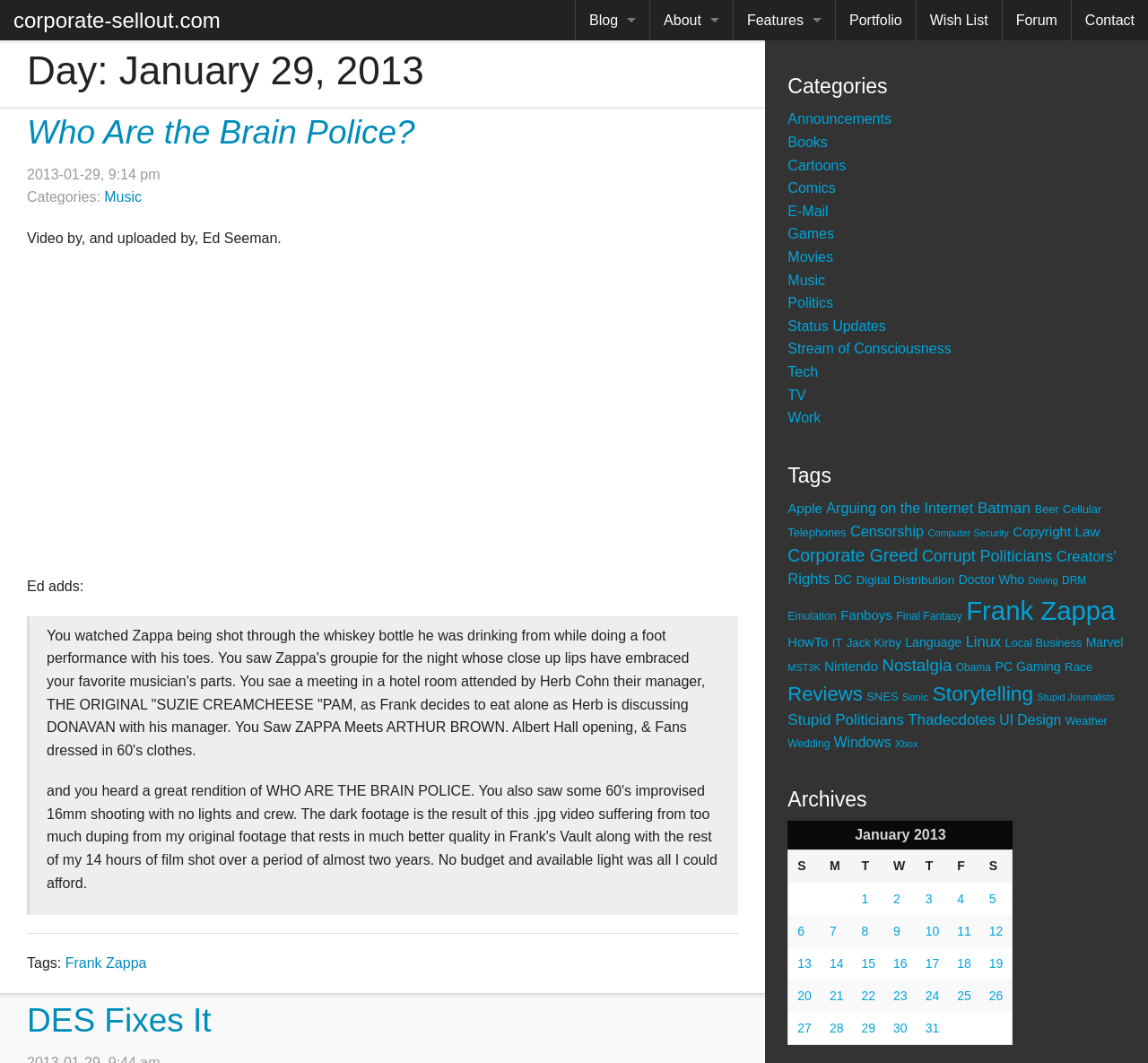Show the bounding box coordinates of the element that should be clicked to complete the task: "View the 'Categories' section".

[0.686, 0.068, 0.98, 0.095]